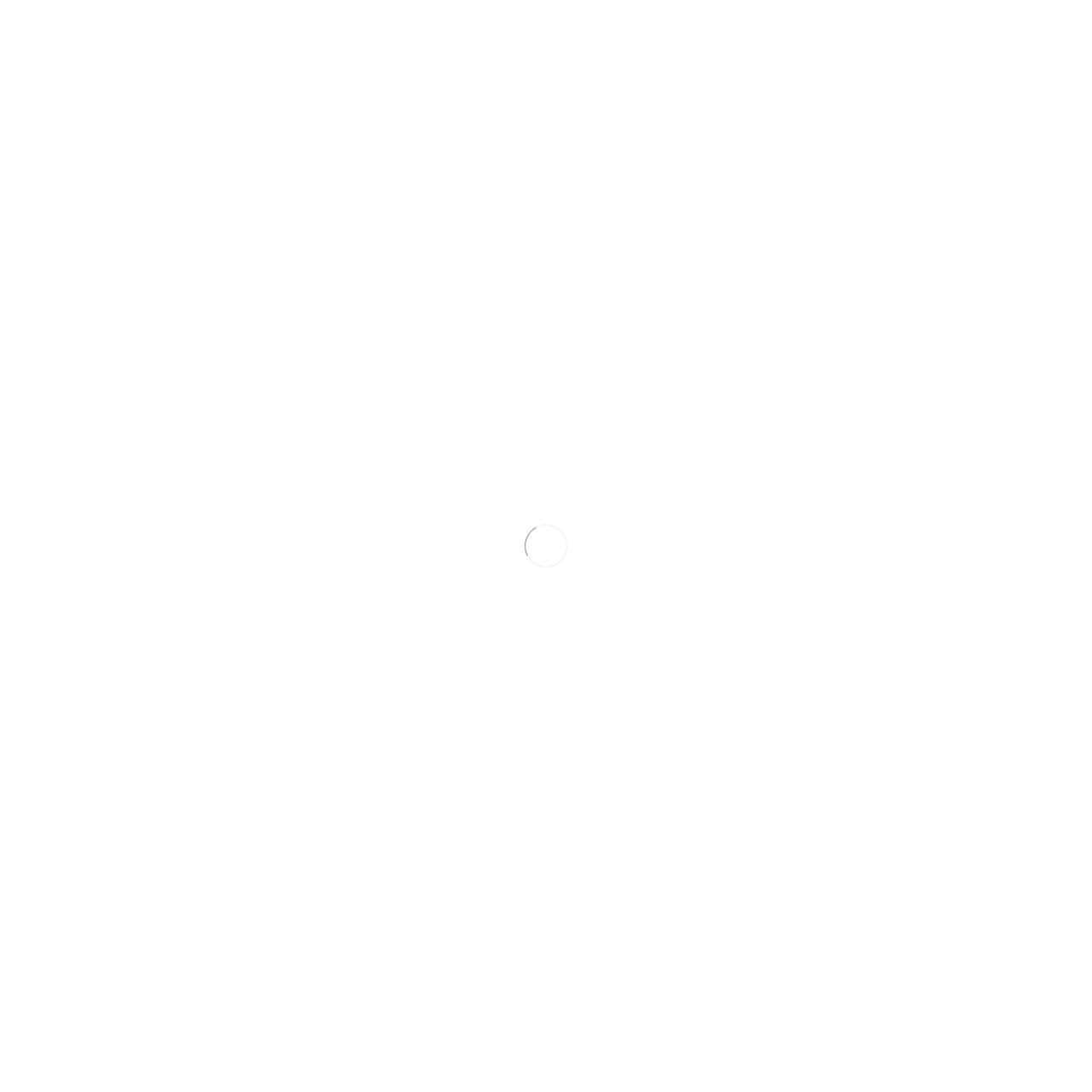What type of services does West Side Renovation offer?
Use the information from the image to give a detailed answer to the question.

I found the services offered by looking at the 'Services' section on the webpage. The services listed include Home Additions, Framing, Concrete Work, Foundation Work, Excavations, Windows & Doors, Basements, Exterior Coverings, and Restructurings.